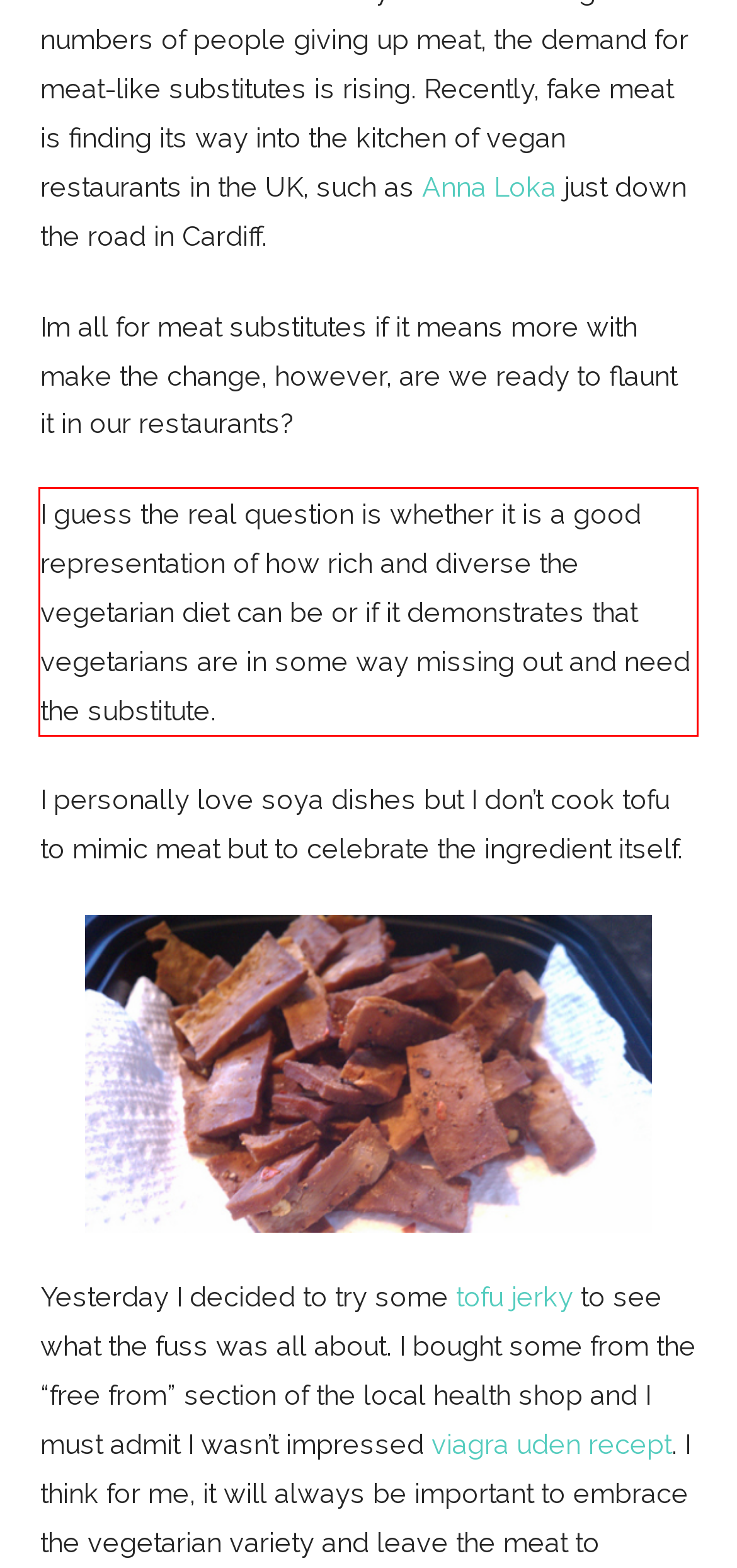Please identify the text within the red rectangular bounding box in the provided webpage screenshot.

I guess the real question is whether it is a good representation of how rich and diverse the vegetarian diet can be or if it demonstrates that vegetarians are in some way missing out and need the substitute.